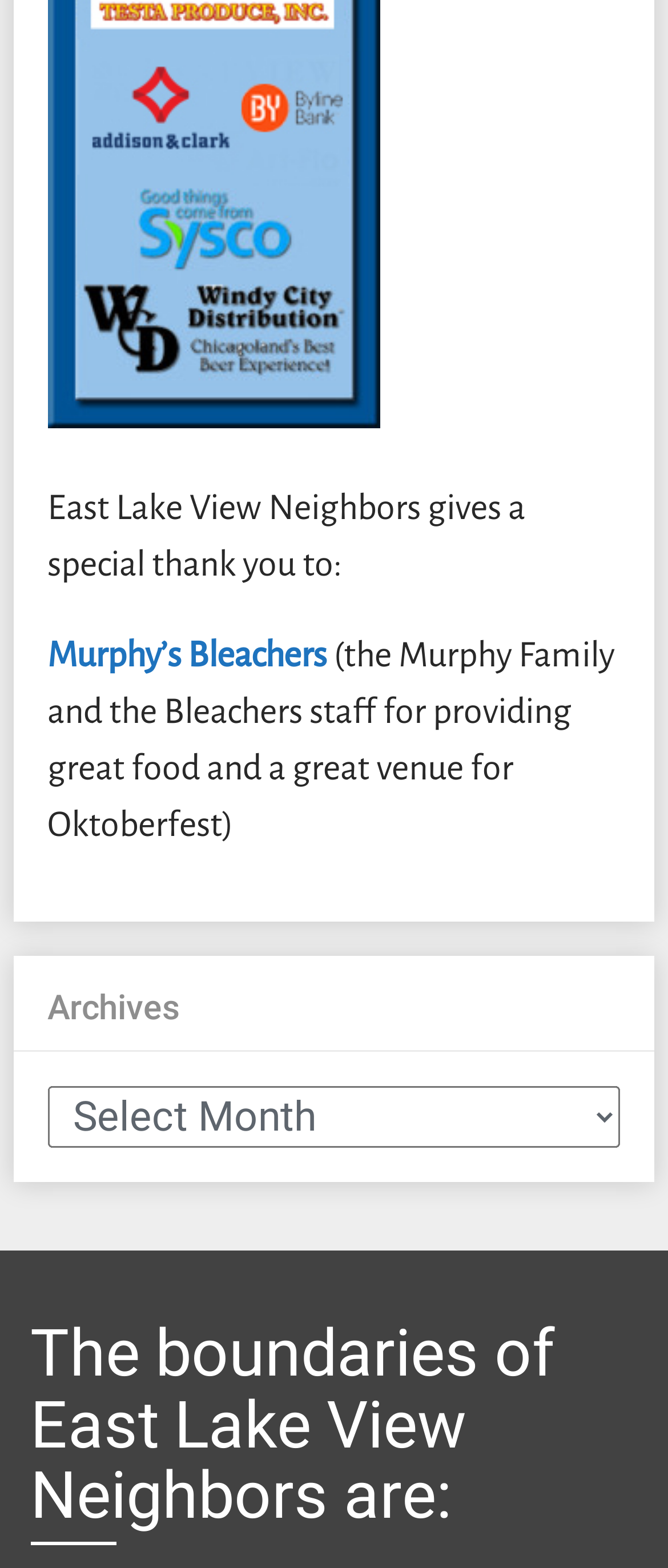Based on the description "alt="Oktoberfest Sponsors"", find the bounding box of the specified UI element.

[0.071, 0.253, 0.569, 0.277]